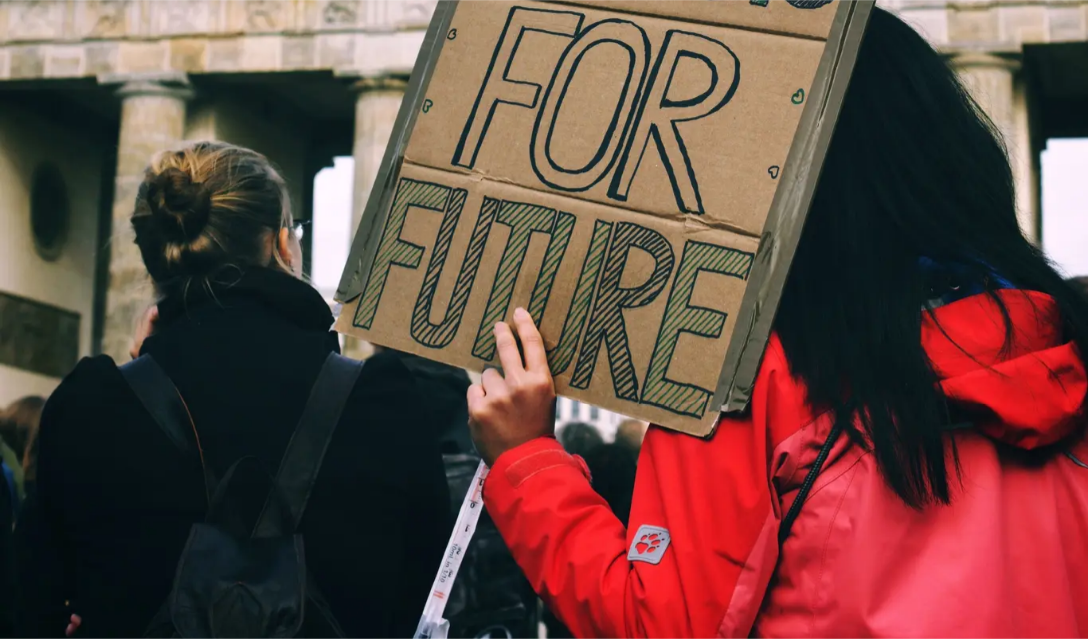Please give a short response to the question using one word or a phrase:
What is the purpose of the gathering?

Environmental advocacy